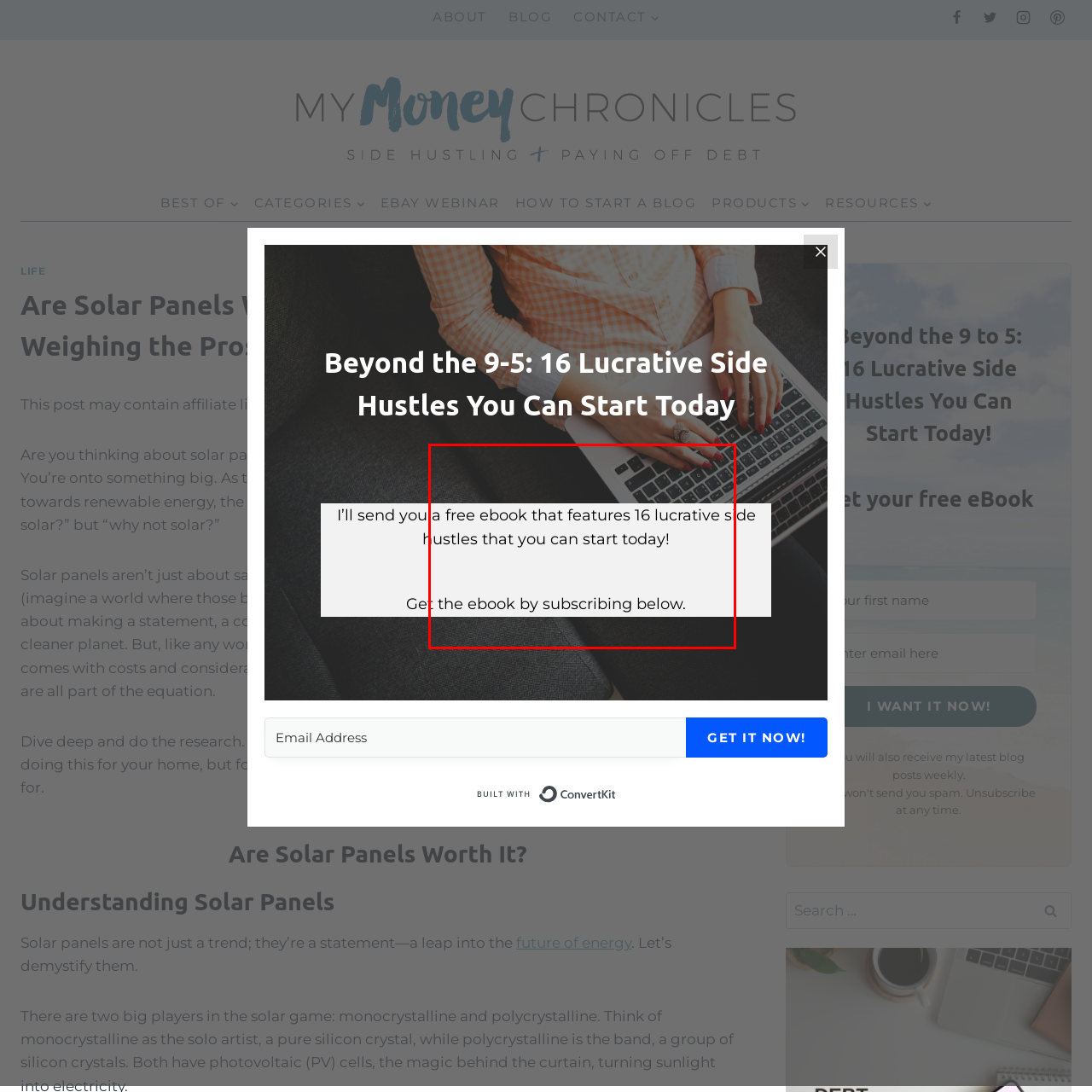What is the ebook about?
Please review the image inside the red bounding box and answer using a single word or phrase.

16 lucrative side hustles